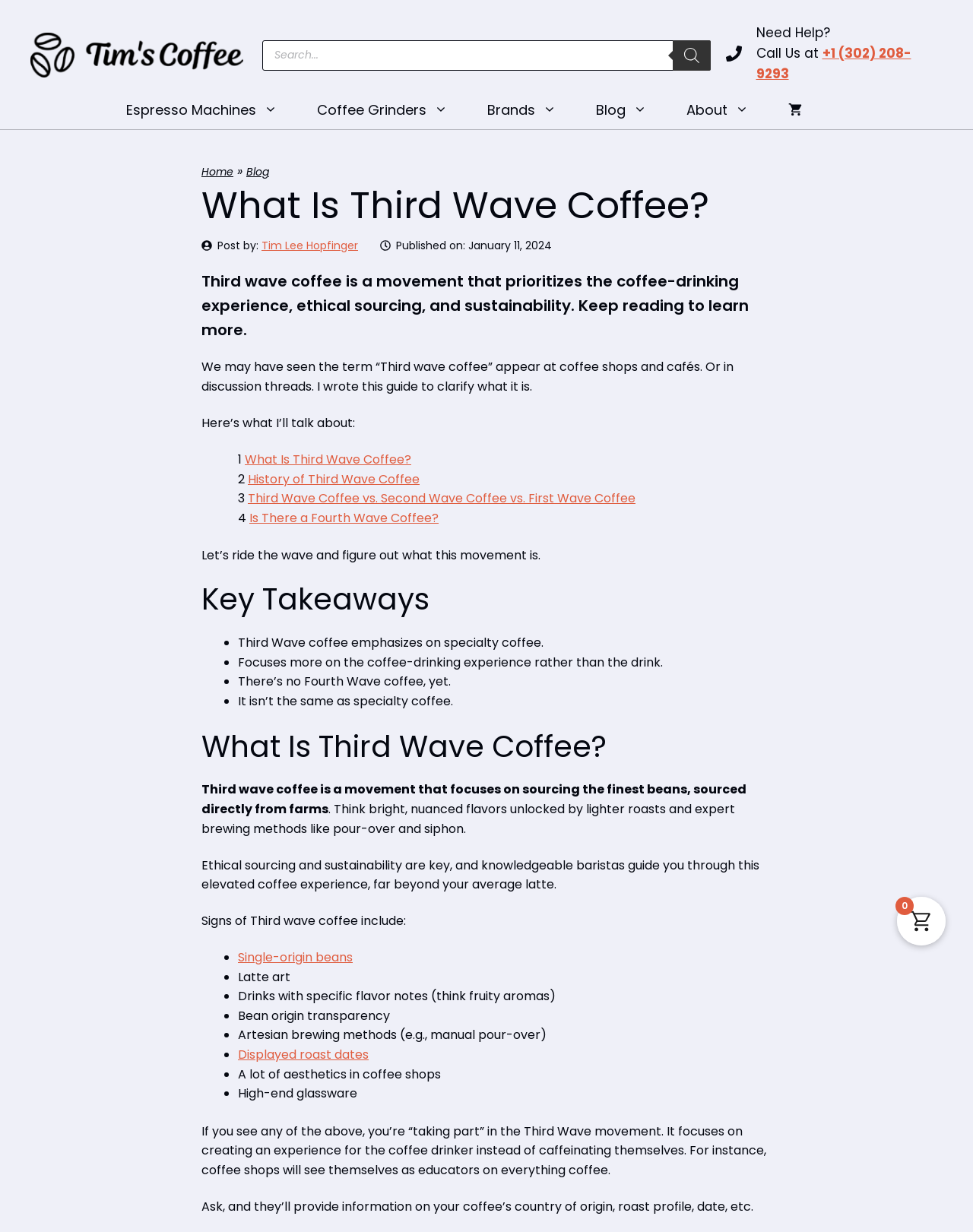Summarize the contents and layout of the webpage in detail.

This webpage is about Third Wave coffee, a movement that prioritizes the coffee-drinking experience, ethical sourcing, and sustainability. At the top, there is a navigation bar with links to "Espresso Machines", "Coffee Grinders", "Brands", "Blog", "About", and "View your shopping cart". Below the navigation bar, there is a search bar with a "Search" button. On the top right, there is a "Need Help?" section with a phone number and a link to call.

The main content of the webpage is divided into sections. The first section has a heading "What Is Third Wave Coffee?" and a brief introduction to the movement. Below the introduction, there are links to different sections of the article, including "What Is Third Wave Coffee?", "History of Third Wave Coffee", "Third Wave Coffee vs. Second Wave Coffee vs. First Wave Coffee", and "Is There a Fourth Wave Coffee?".

The next section is "Key Takeaways", which summarizes the main points of the article in a list format. The list includes points such as Third Wave coffee emphasizing specialty coffee, focusing on the coffee-drinking experience, and not being the same as specialty coffee.

The following section provides a detailed explanation of what Third Wave coffee is, including its focus on sourcing high-quality beans, expert brewing methods, and ethical sourcing. It also lists signs of Third Wave coffee, such as single-origin beans, latte art, and bean origin transparency.

Throughout the article, there are no images, but there is a small icon next to the "Search" button. At the bottom of the webpage, there is a small image and a text "0".